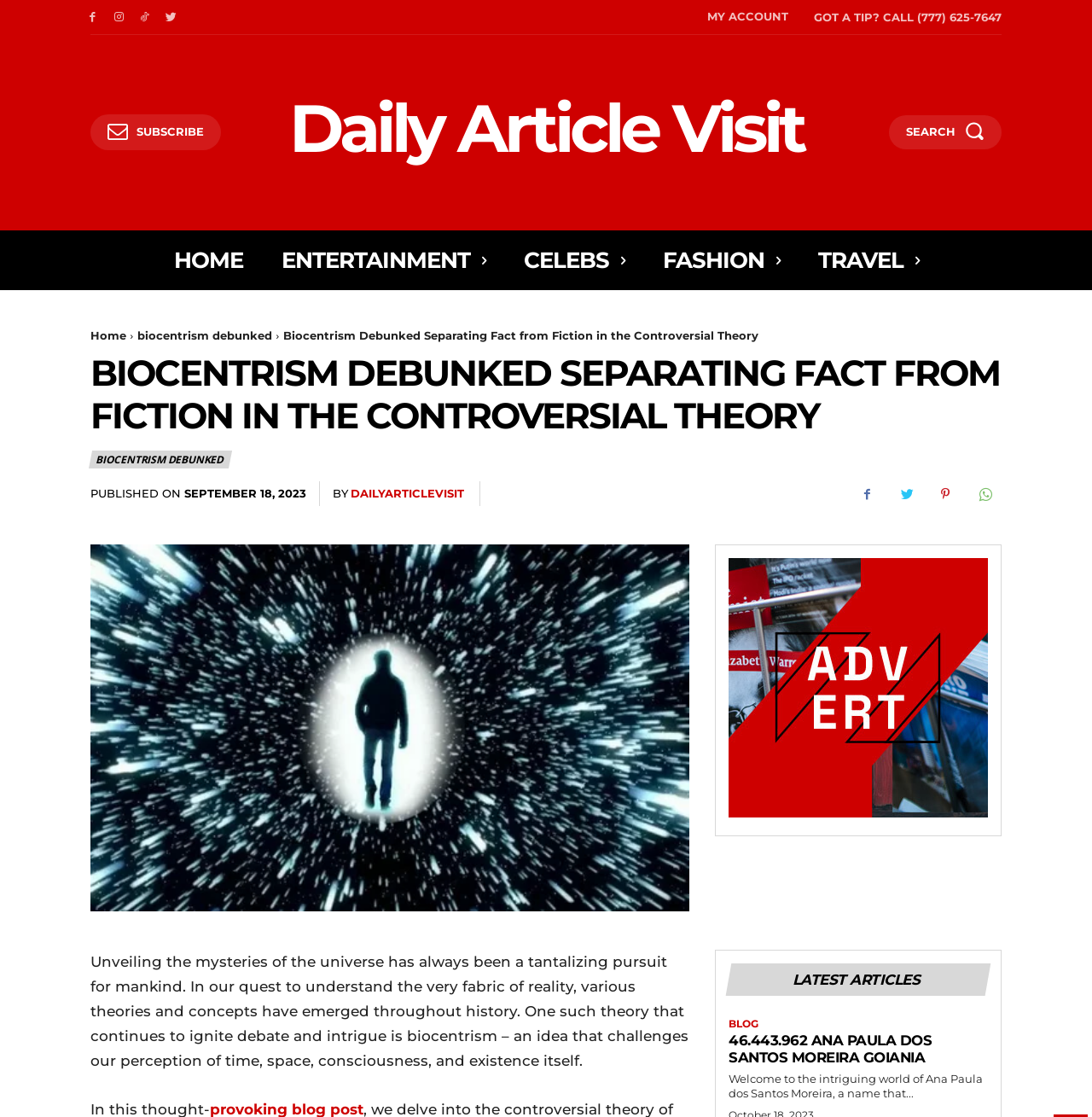Please identify the bounding box coordinates of the element I need to click to follow this instruction: "Click on the 'MY ACCOUNT' link".

[0.648, 0.009, 0.722, 0.021]